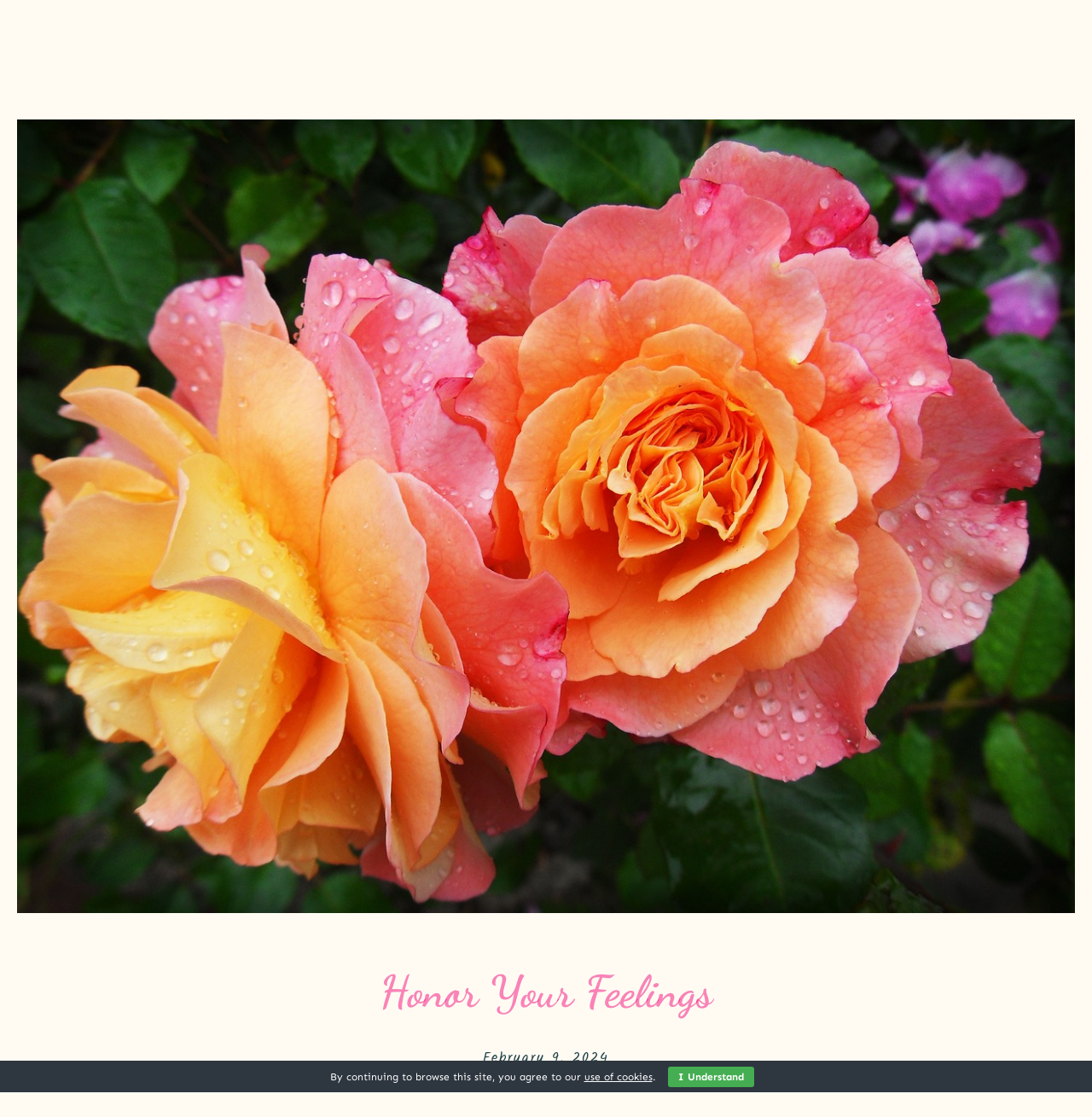Using details from the image, please answer the following question comprehensively:
What is the date mentioned on the webpage?

I found the date 'February 9, 2024' on the webpage, which is located below the main heading and above the cookie policy section.